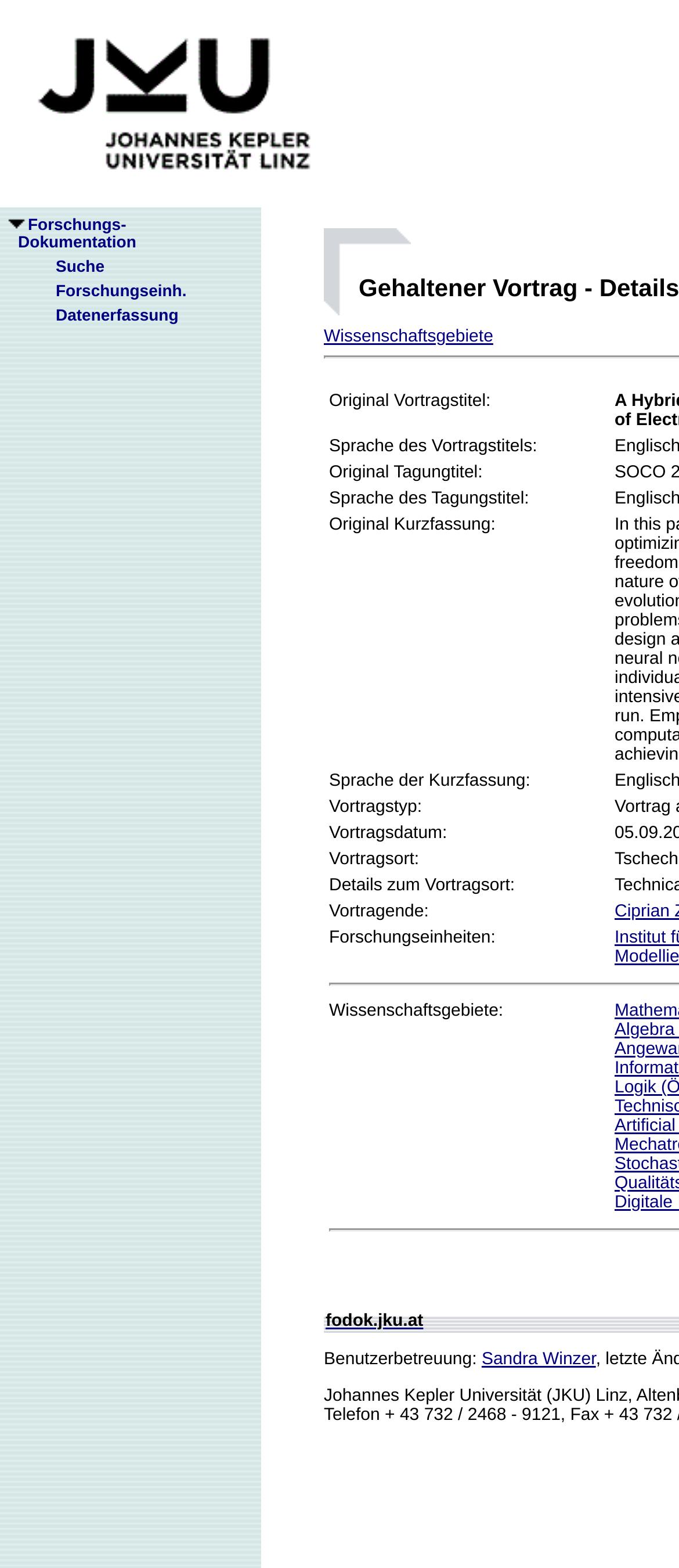Use a single word or phrase to respond to the question:
Who is the contact person for user support?

Sandra Winzer